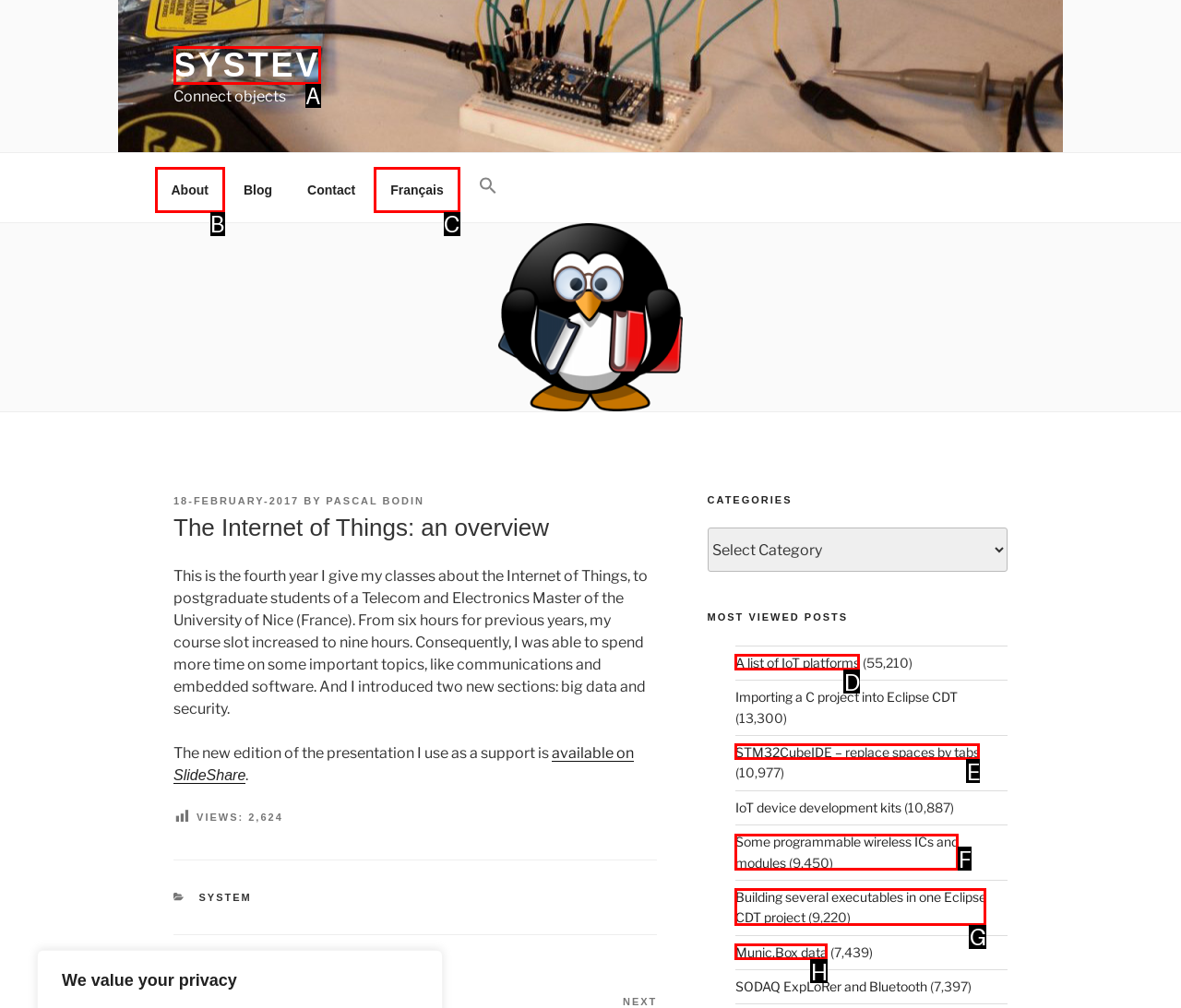Given the task: Click on the link to A list of IoT platforms, indicate which boxed UI element should be clicked. Provide your answer using the letter associated with the correct choice.

D